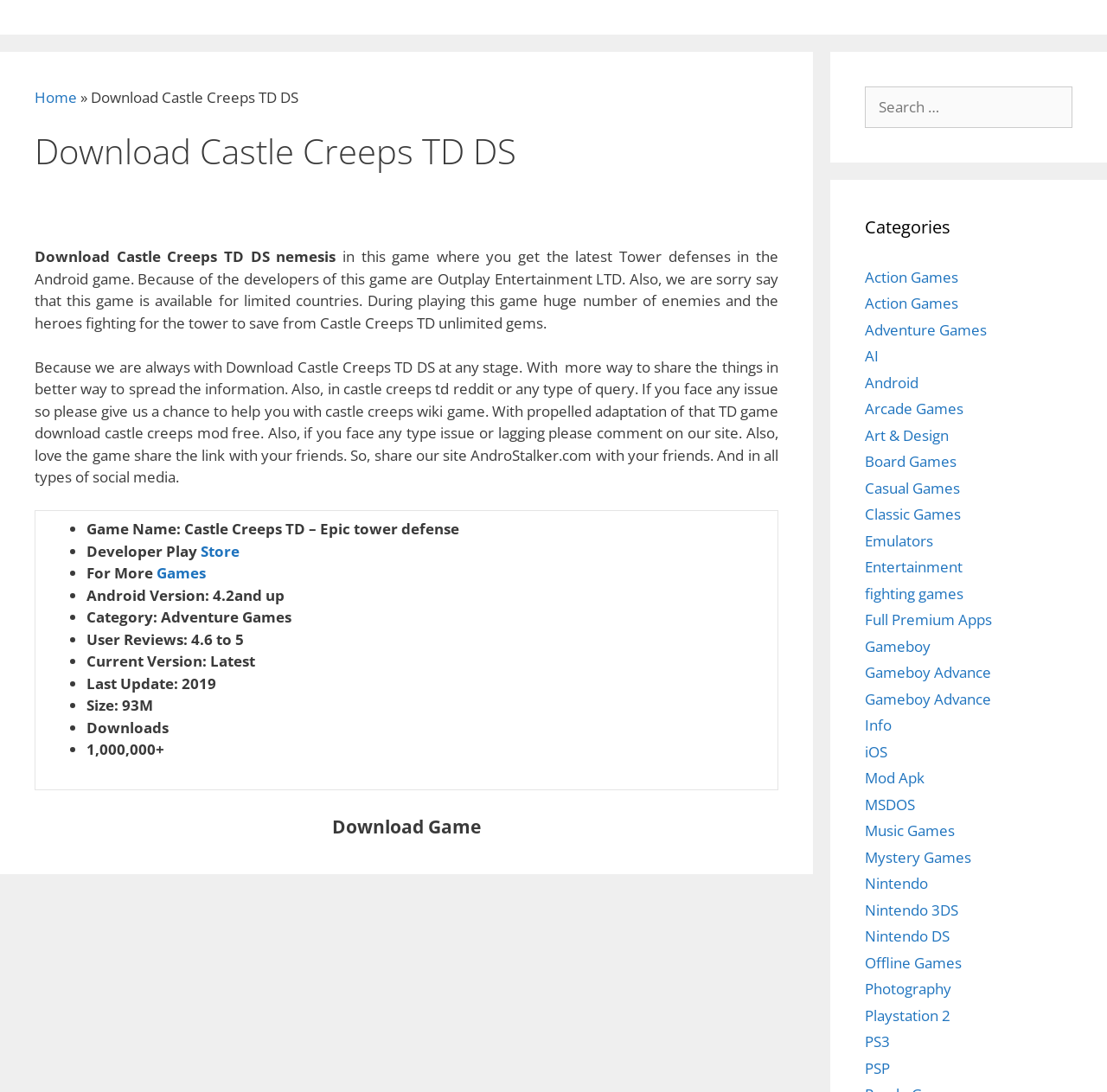Specify the bounding box coordinates of the element's area that should be clicked to execute the given instruction: "Go to What we do page". The coordinates should be four float numbers between 0 and 1, i.e., [left, top, right, bottom].

None